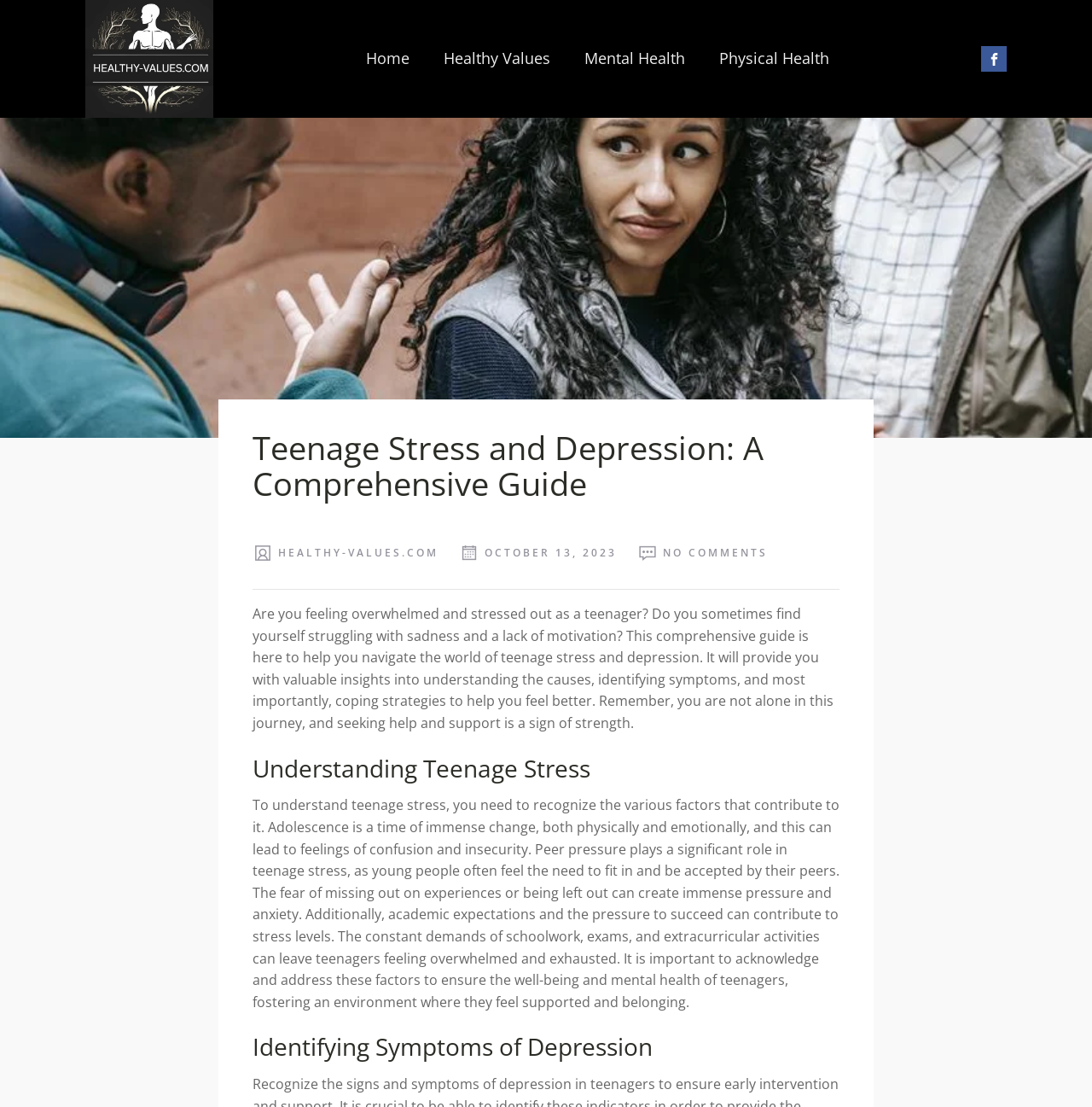Provide the bounding box coordinates for the UI element that is described by this text: "Visit our Facebook". The coordinates should be in the form of four float numbers between 0 and 1: [left, top, right, bottom].

[0.898, 0.042, 0.922, 0.065]